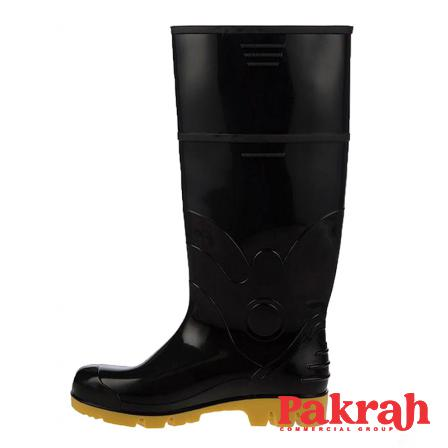Explain the contents of the image with as much detail as possible.

The image showcases a pair of fire safety boots designed for durability and protection in hazardous environments. These boots feature a sleek black exterior with a shiny finish and a distinctive design element on the side. The sole is made of a durable material that provides grip and stability, ideal for firefighters and others requiring reliable footwear in challenging conditions. The manufacturer, Pakrah Commercial Group, is indicated in a bold red font at the bottom corner, suggesting their involvement in the production or sales of these boots. Overall, this image emphasizes the functionality and sturdiness of fire safety boots, which are essential for ensuring the safety of individuals working in fire-related professions.